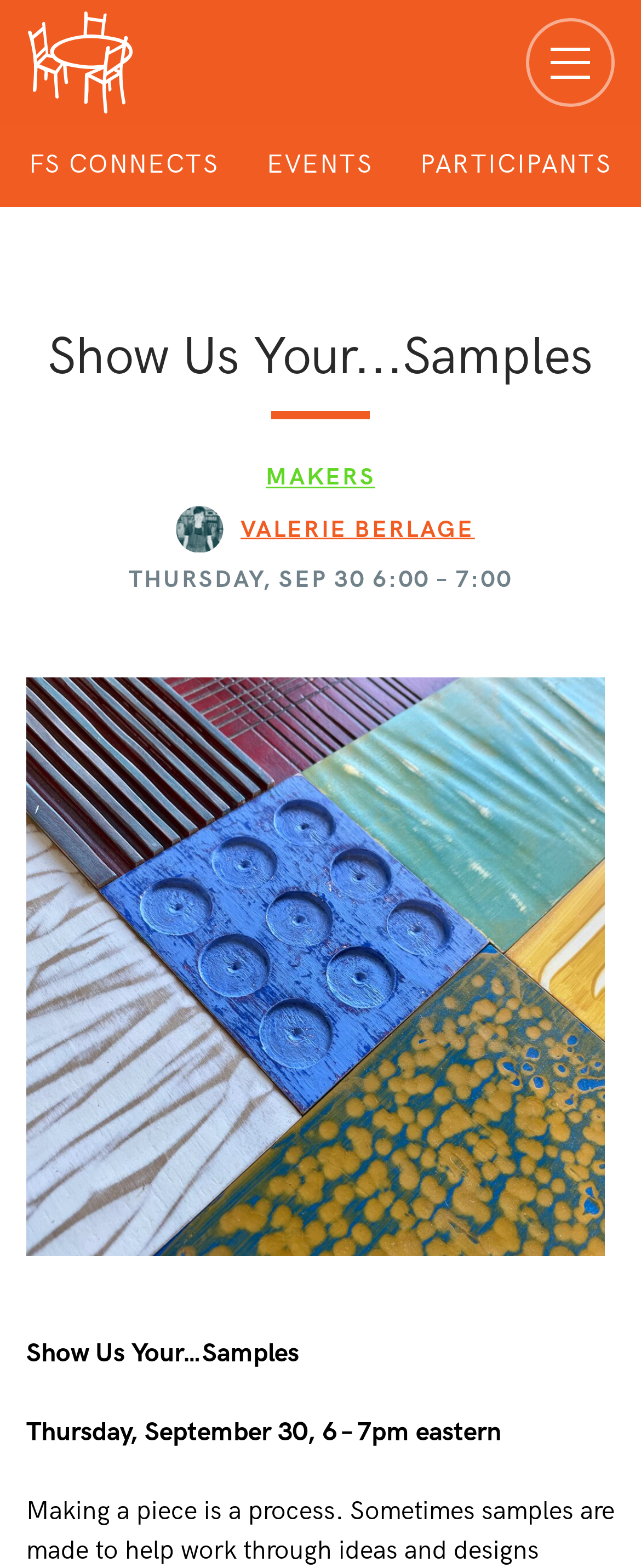Please extract the primary headline from the webpage.

Show Us Your...Samples